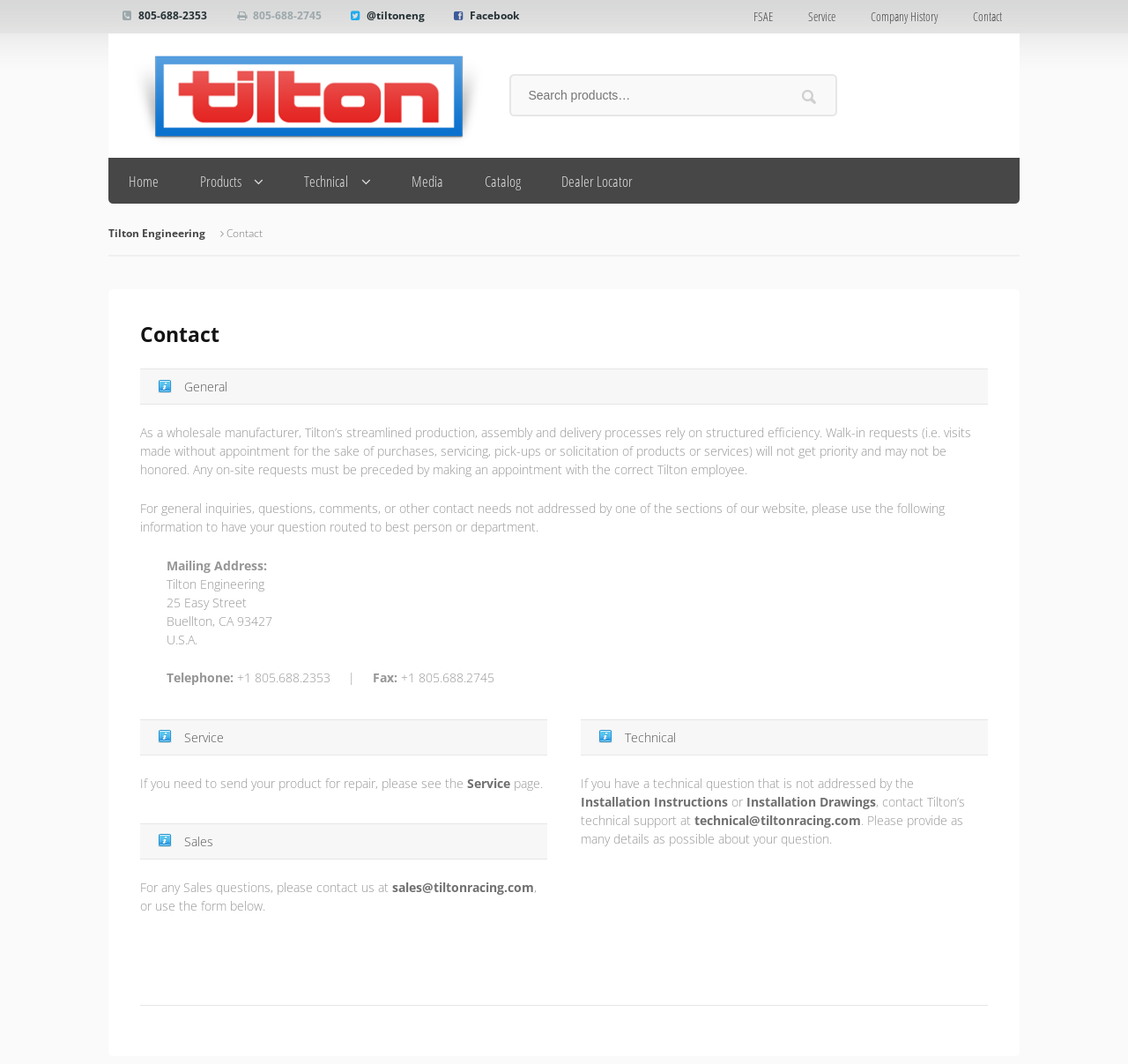Find the bounding box coordinates for the area you need to click to carry out the instruction: "Contact the sales team". The coordinates should be four float numbers between 0 and 1, indicated as [left, top, right, bottom].

[0.348, 0.826, 0.474, 0.842]